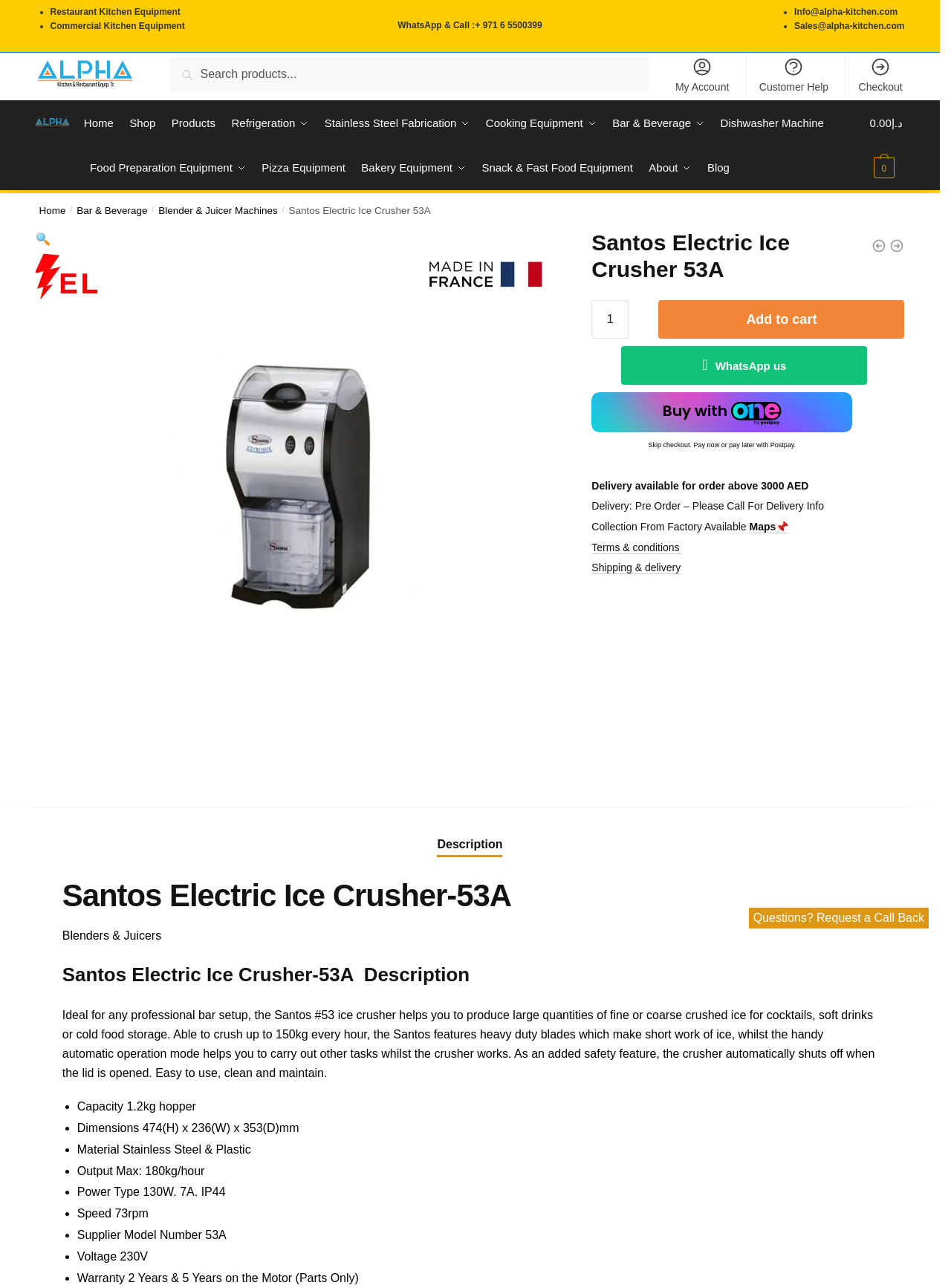Please mark the bounding box coordinates of the area that should be clicked to carry out the instruction: "Contact us through WhatsApp".

[0.731, 0.272, 0.834, 0.296]